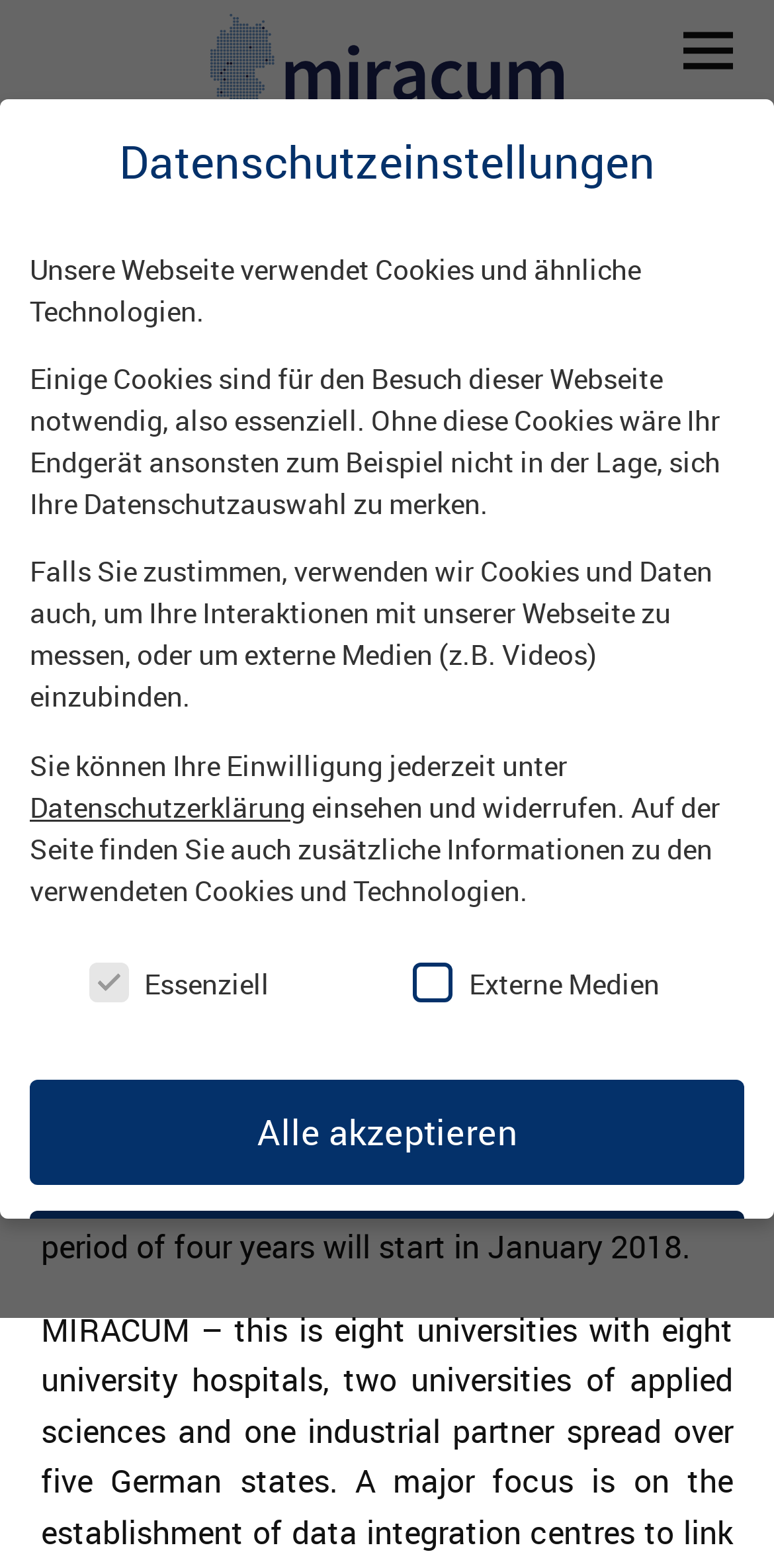Kindly provide the bounding box coordinates of the section you need to click on to fulfill the given instruction: "Click the MIRACUM logo".

[0.273, 0.009, 0.727, 0.066]